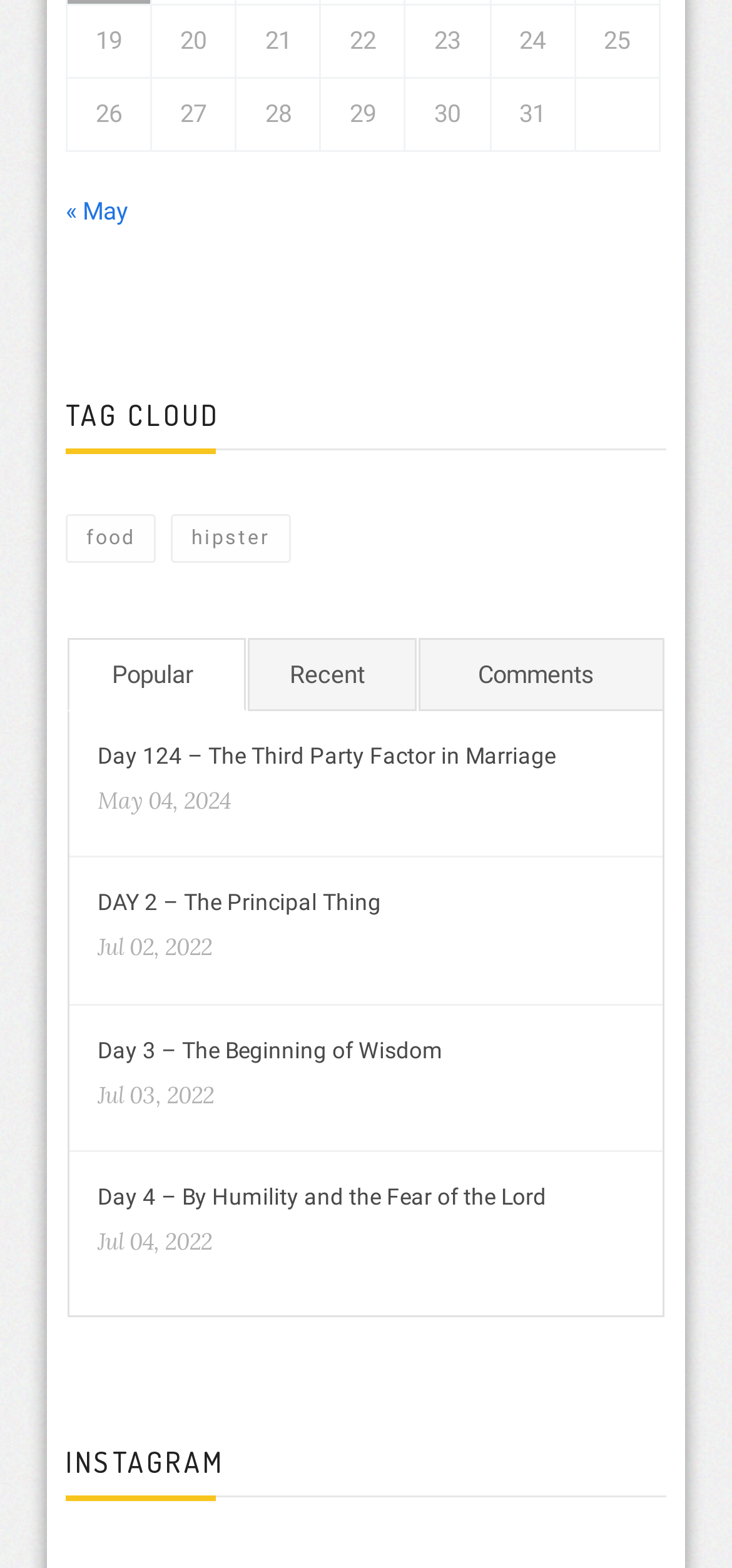Based on the element description, predict the bounding box coordinates (top-left x, top-left y, bottom-right x, bottom-right y) for the UI element in the screenshot: WJOC AM1490

None